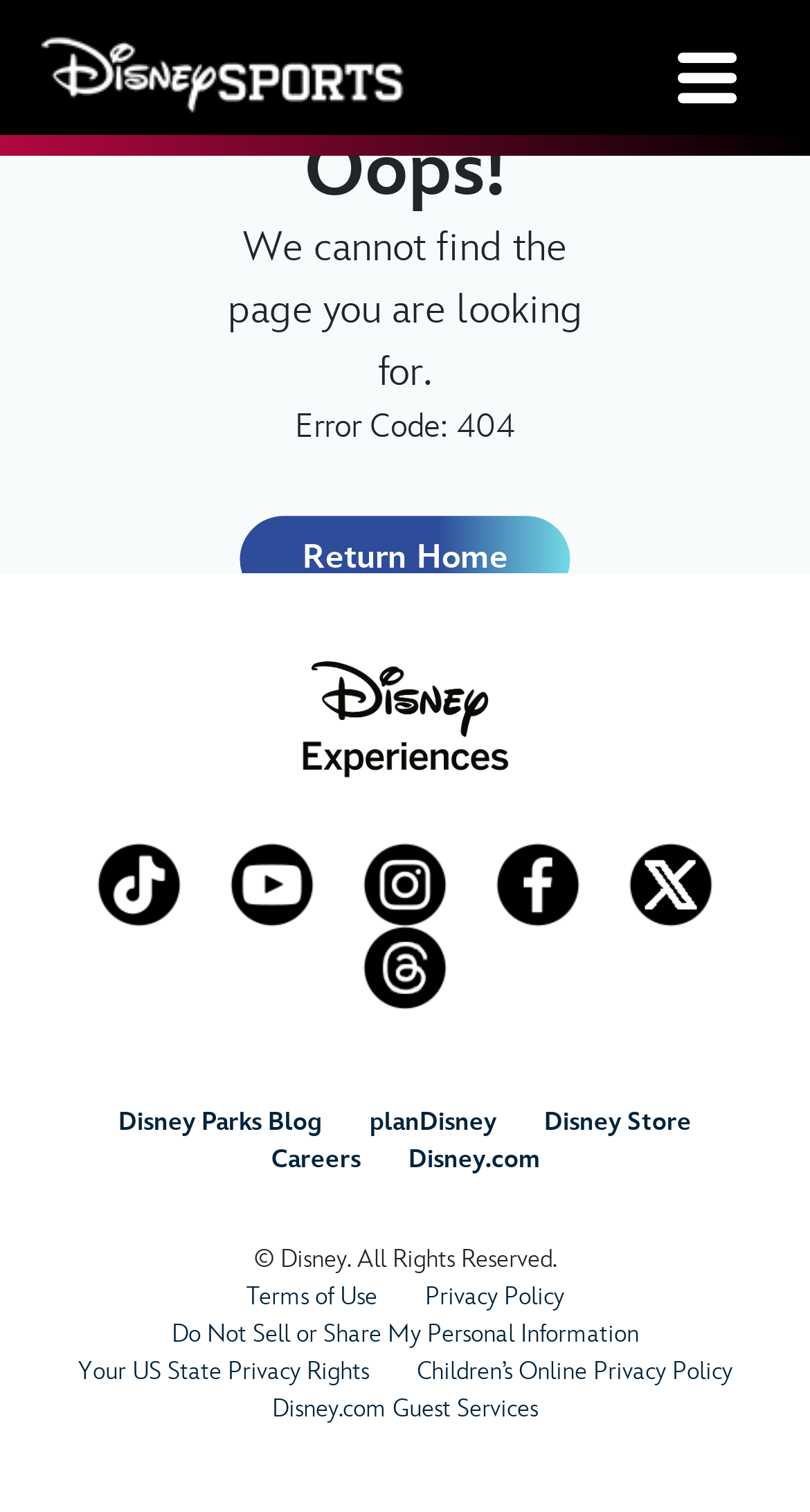Please identify the coordinates of the bounding box for the clickable region that will accomplish this instruction: "Go to the Disney Parks Blog".

[0.146, 0.732, 0.397, 0.753]